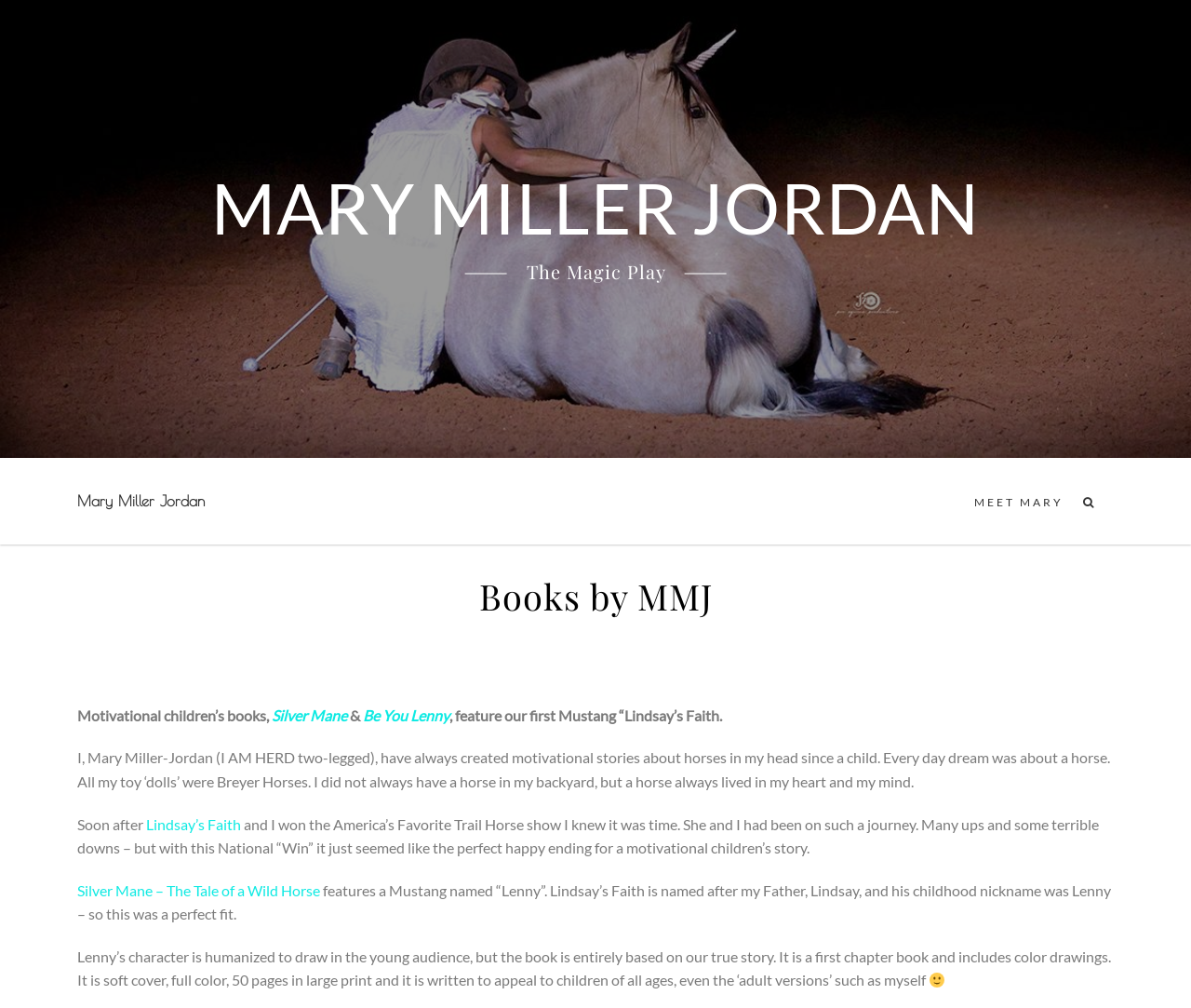Please respond to the question using a single word or phrase:
What is the number of pages in the book 'Lenny’s character is humanized to draw in the young audience'?

50